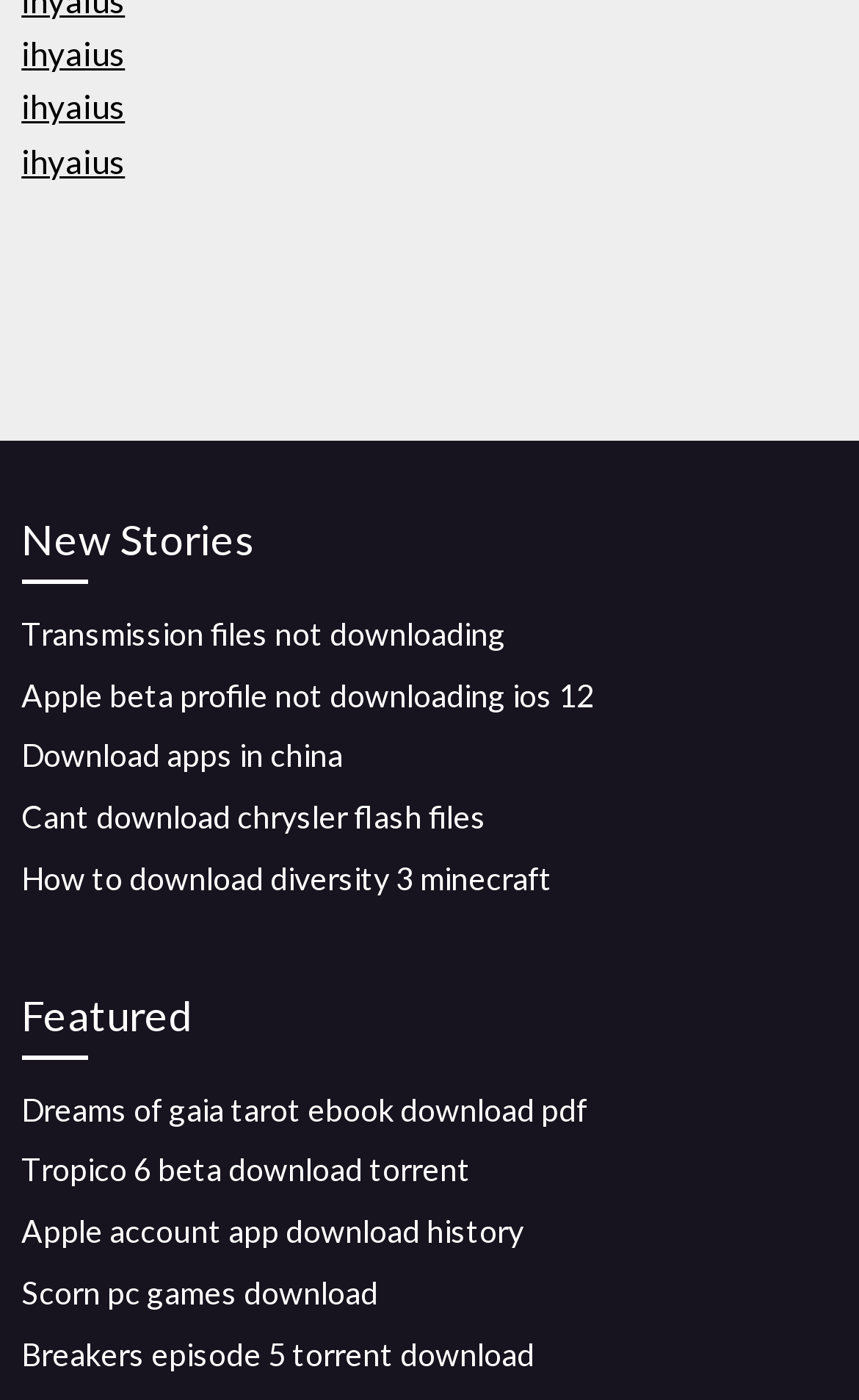Look at the image and write a detailed answer to the question: 
What is the category of the first story?

The first story is categorized under 'New Stories' as indicated by the heading 'New Stories' above the link 'Transmission files not downloading'.